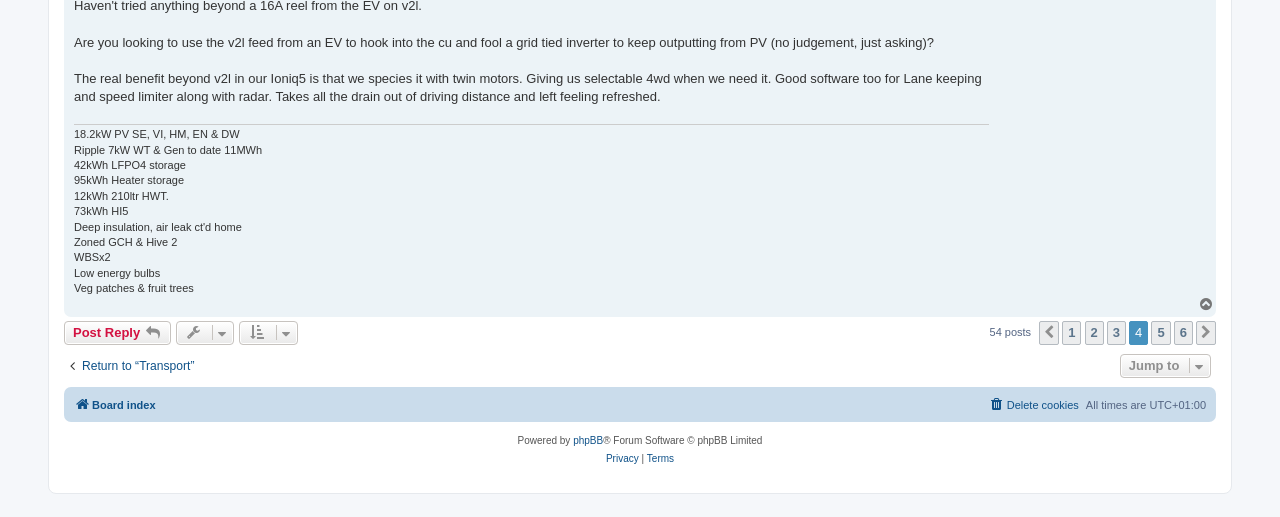What is the capacity of the PV SE mentioned?
Using the image, provide a detailed and thorough answer to the question.

The capacity of the PV SE mentioned is 18.2kW, as stated in the third static text element.